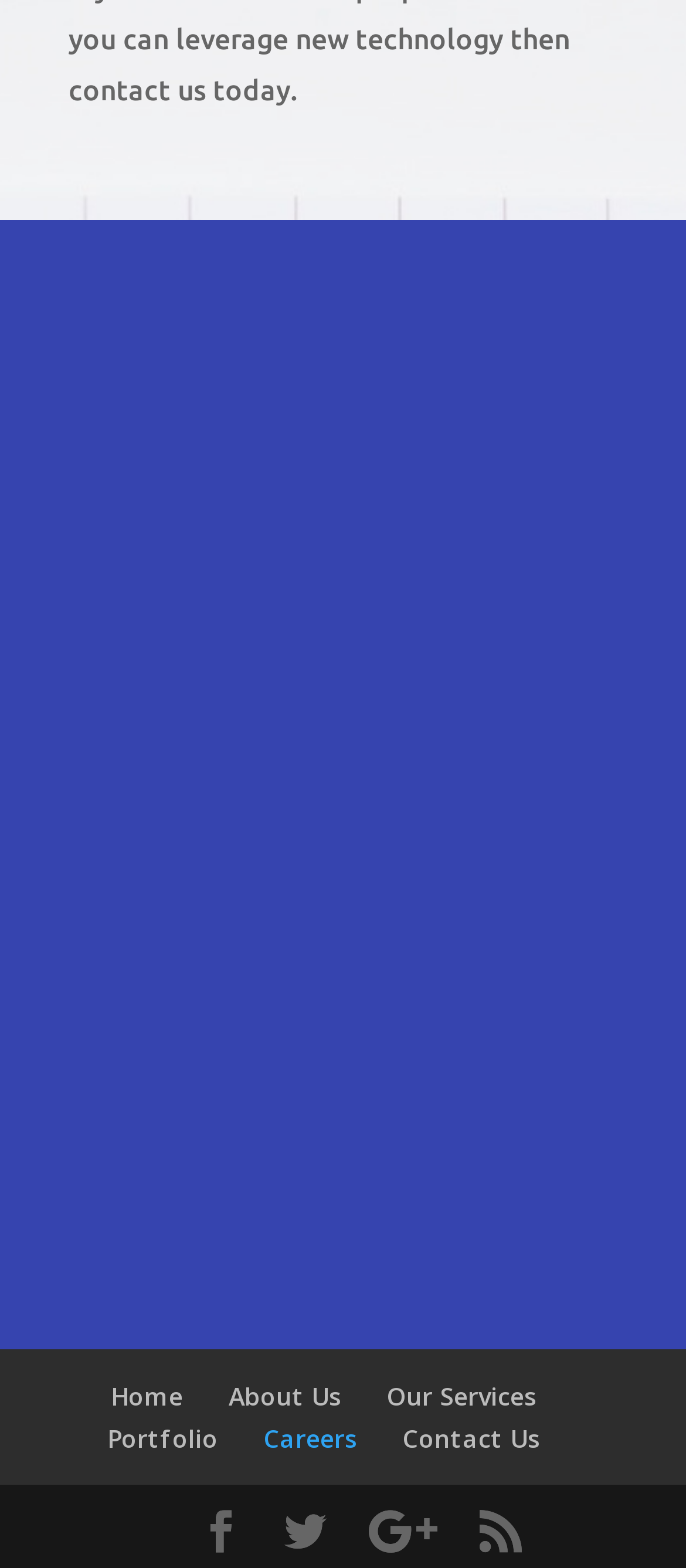Identify the bounding box coordinates of the clickable region to carry out the given instruction: "Go to the home page".

[0.162, 0.879, 0.267, 0.901]